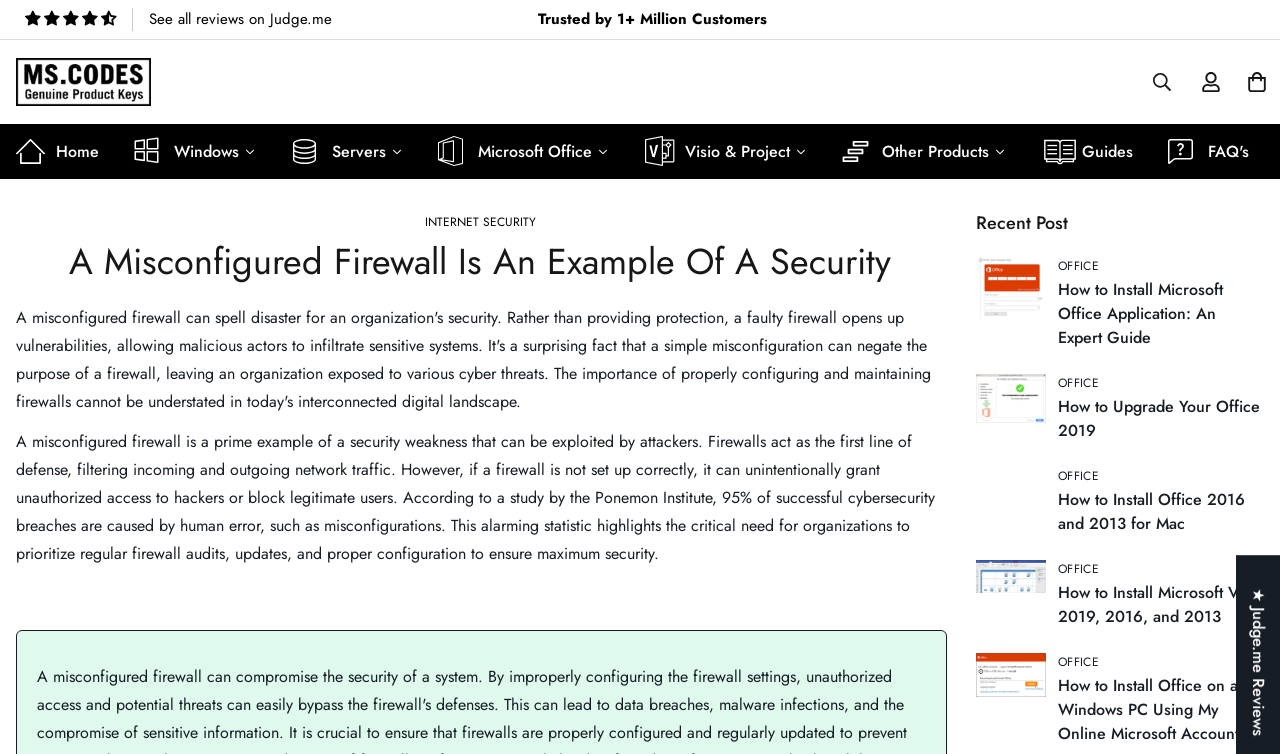Respond to the question below with a single word or phrase:
What is the position of the 'Guides' link on the webpage?

Below the 'Servers' link